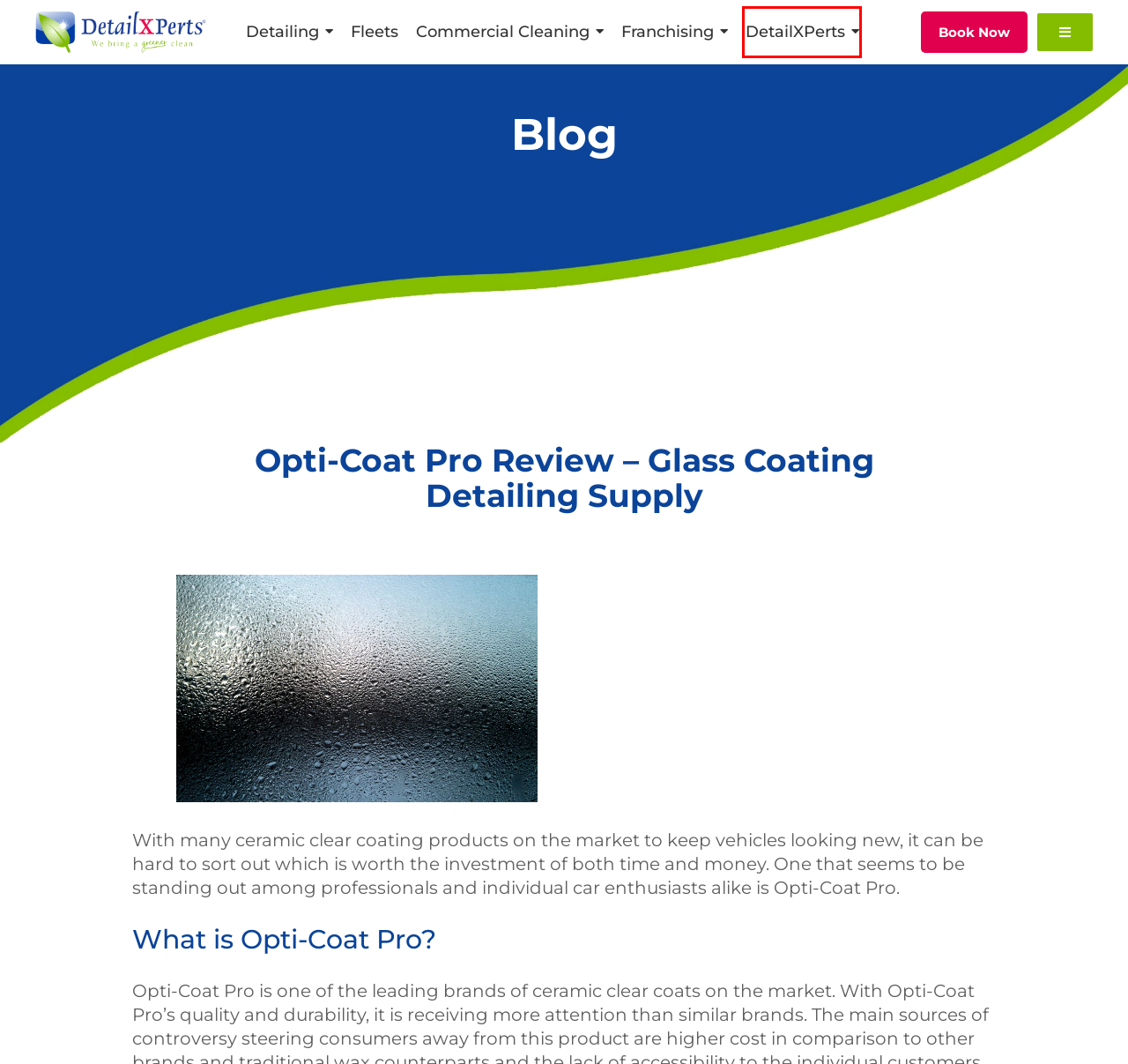Analyze the given webpage screenshot and identify the UI element within the red bounding box. Select the webpage description that best matches what you expect the new webpage to look like after clicking the element. Here are the candidates:
A. Auto Detailing Jobs and Career Opportunities with DetailXPerts
B. Professional Mobile Detailing Services with Steam by DetailXPerts
C. Fleet Services: Washing and Detailing with Steam by DetailXPerts
D. More Details, Please - A Business Podcast by DetailXPerts
E. DetailXPerts | Detailing & Commercial Cleaning Services & Franchise Opportunities
F. Commercial Cleaning & Sanitizing Services by DetailXPerts
G. Cleaning Franchise Opportunities by DetailXPerts
H. About DetailXPerts – Professional Detailing & Franchise System

H